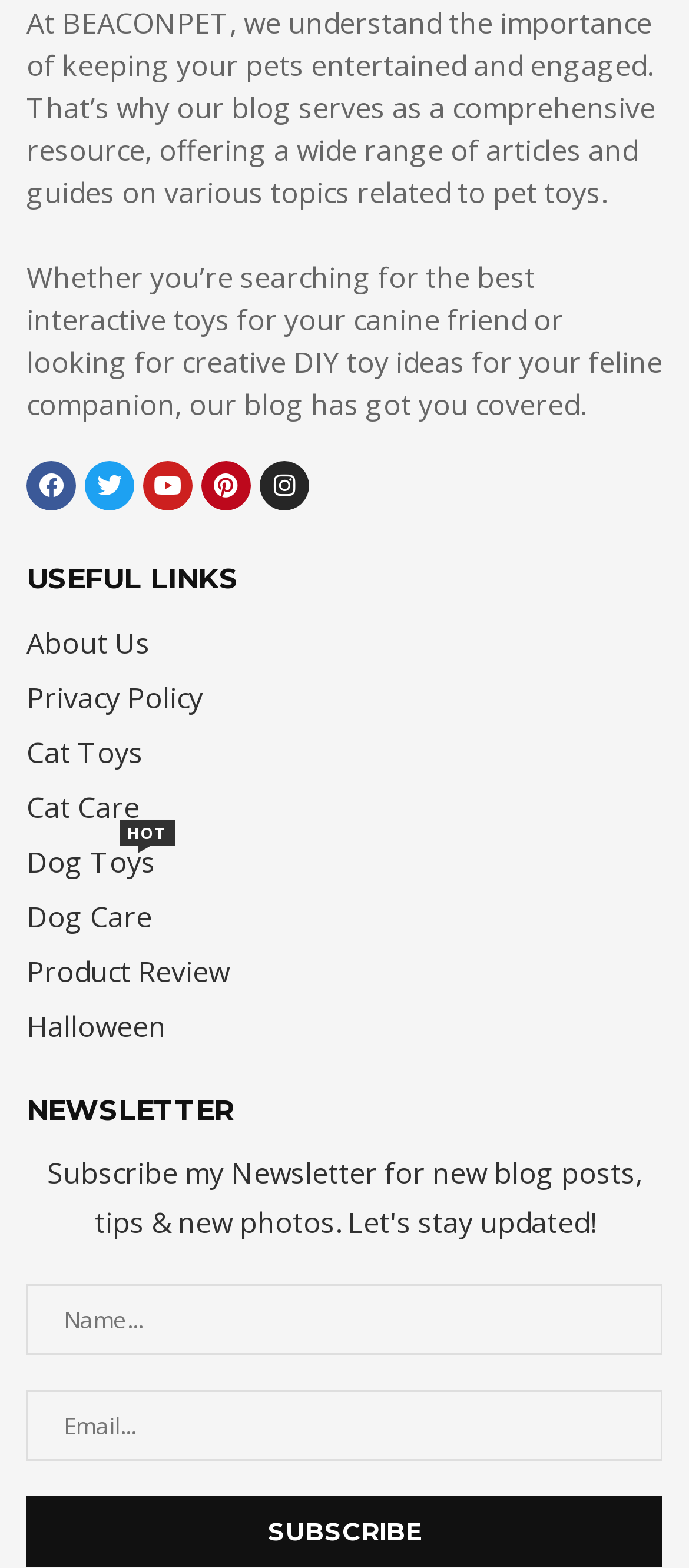With reference to the image, please provide a detailed answer to the following question: What is the purpose of the BEACONPET blog?

The purpose of the BEACONPET blog can be inferred from the introductory text, which states that the blog serves as a comprehensive resource for pet owners, offering articles and guides on various topics related to pet toys and care.